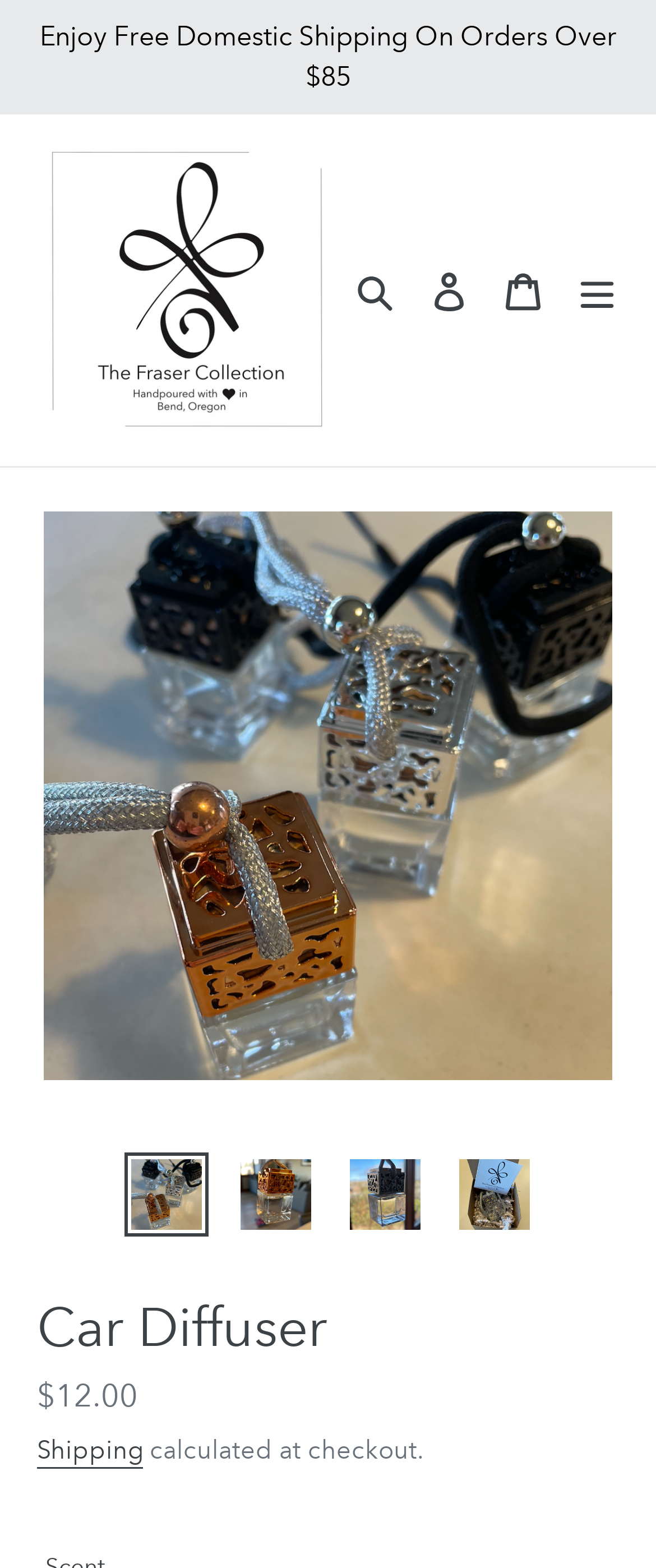Answer the question below in one word or phrase:
What is the regular price of the product?

$12.00